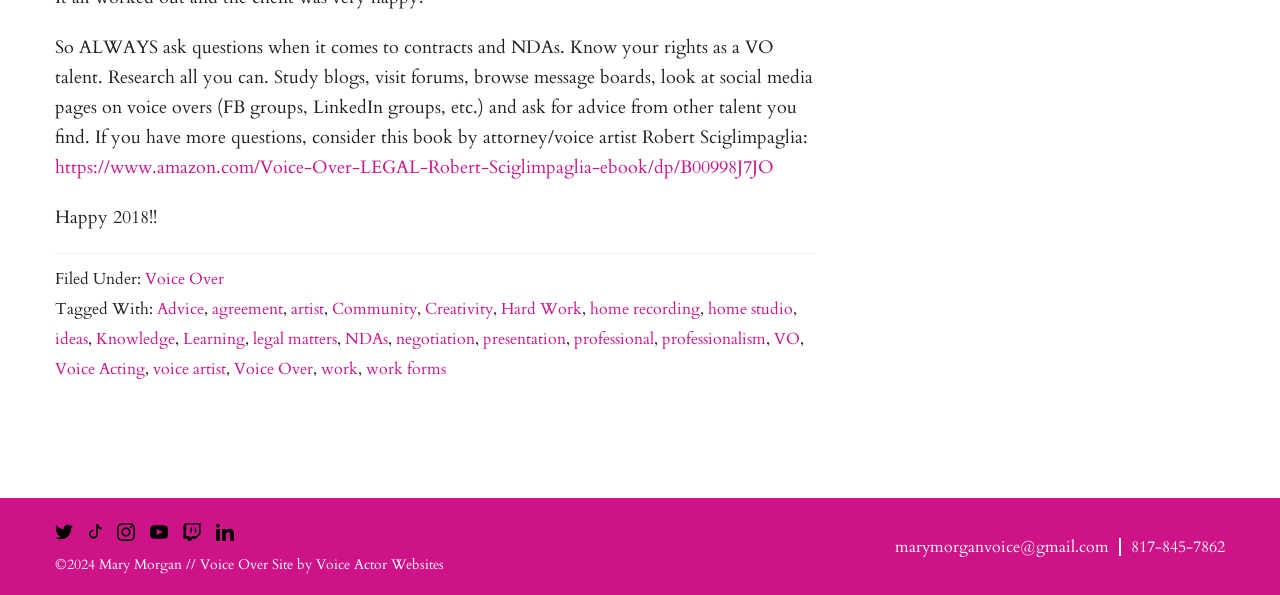Given the description: "GM", determine the bounding box coordinates of the UI element. The coordinates should be formatted as four float numbers between 0 and 1, [left, top, right, bottom].

None